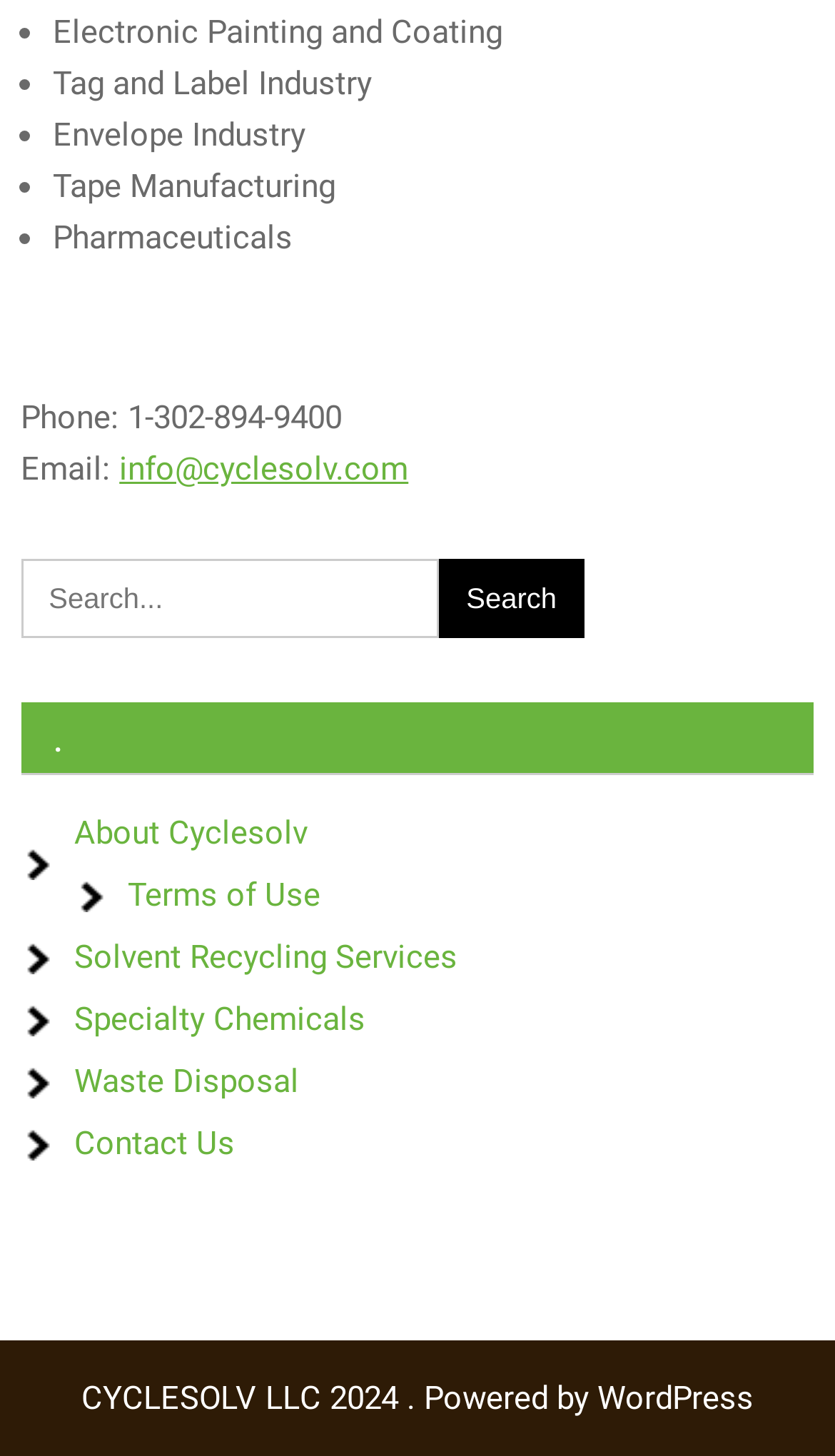How can I contact Cyclesolv?
Provide a one-word or short-phrase answer based on the image.

Phone: 1-302-894-9400 or Email: info@cyclesolv.com